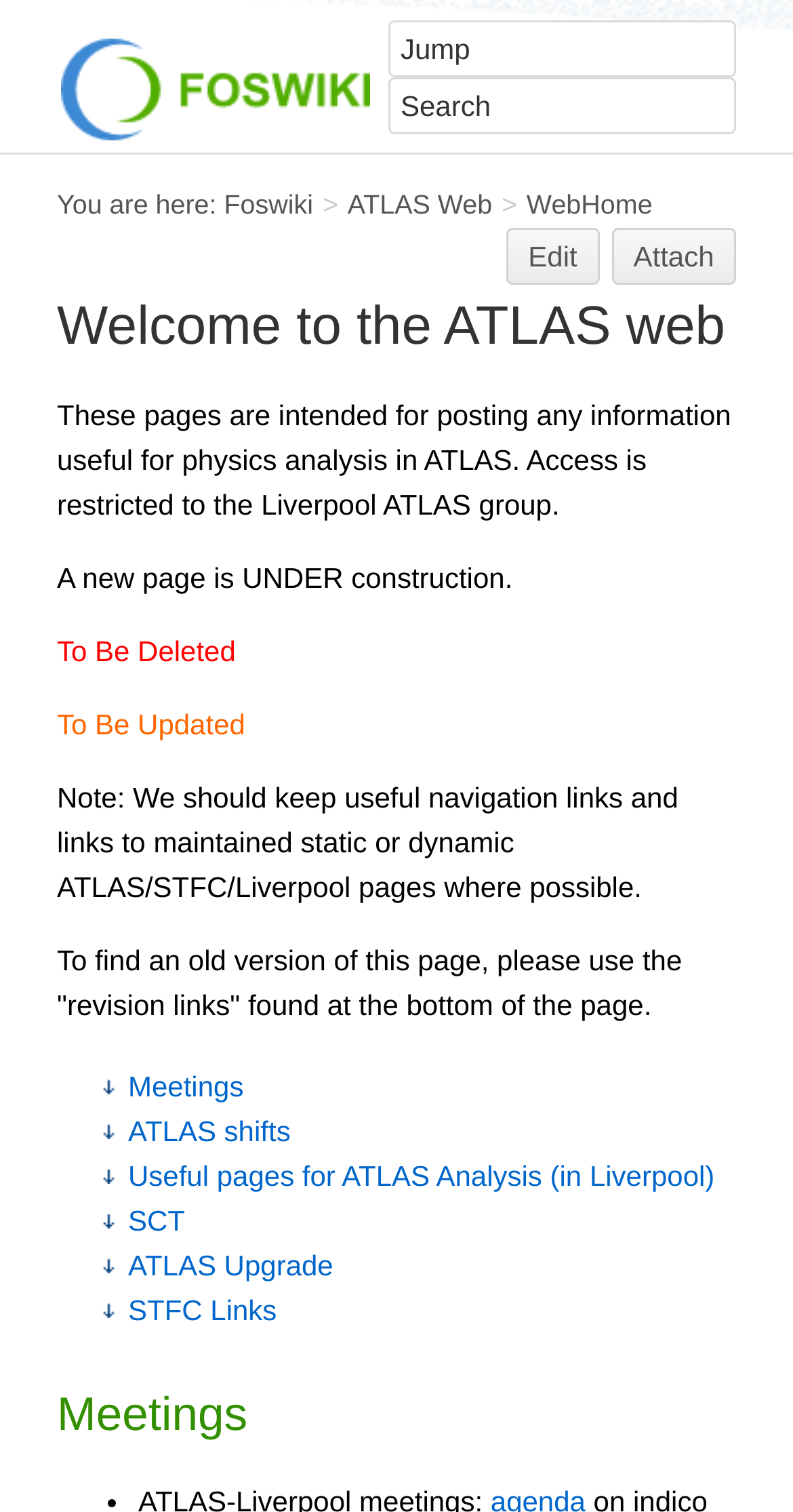Pinpoint the bounding box coordinates of the element that must be clicked to accomplish the following instruction: "Jump to a specific page". The coordinates should be in the format of four float numbers between 0 and 1, i.e., [left, top, right, bottom].

[0.467, 0.013, 0.928, 0.108]